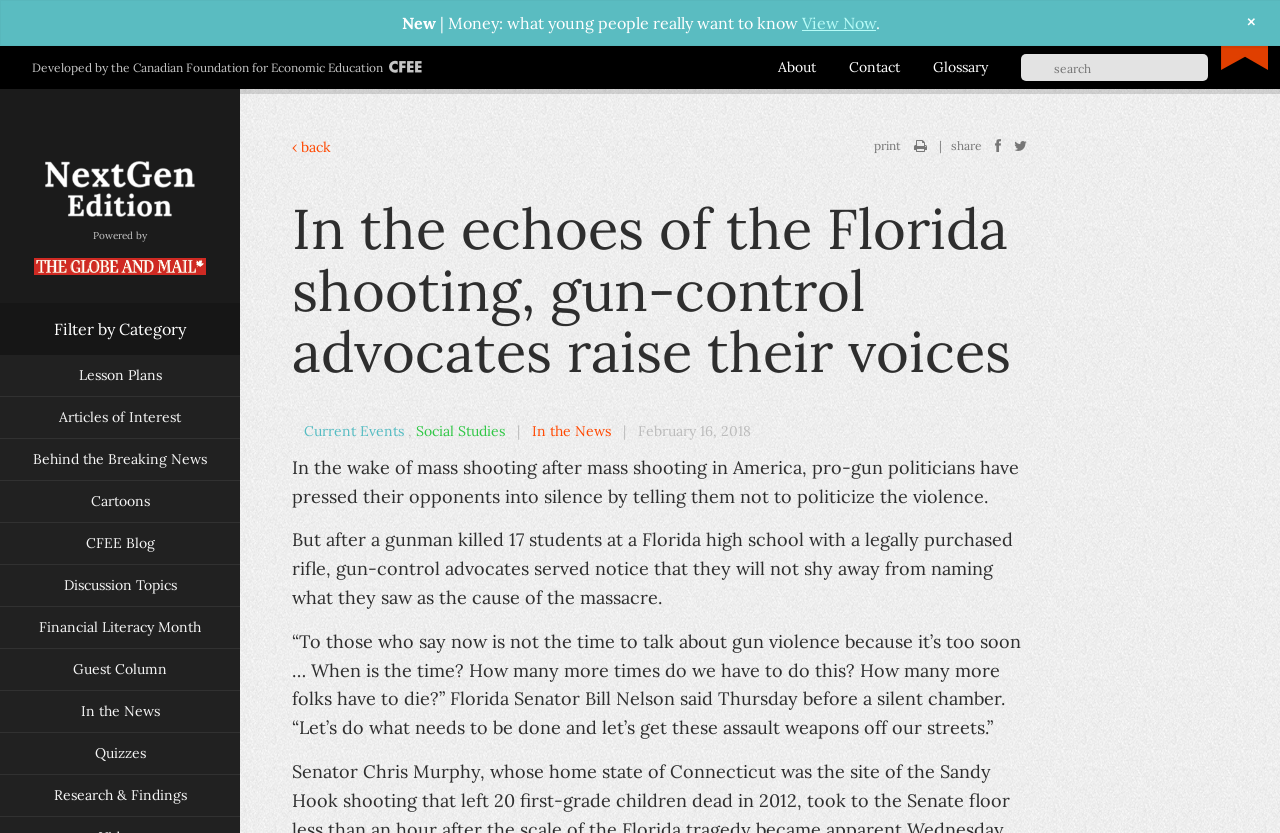Kindly determine the bounding box coordinates for the clickable area to achieve the given instruction: "Search for a topic".

[0.798, 0.065, 0.944, 0.097]